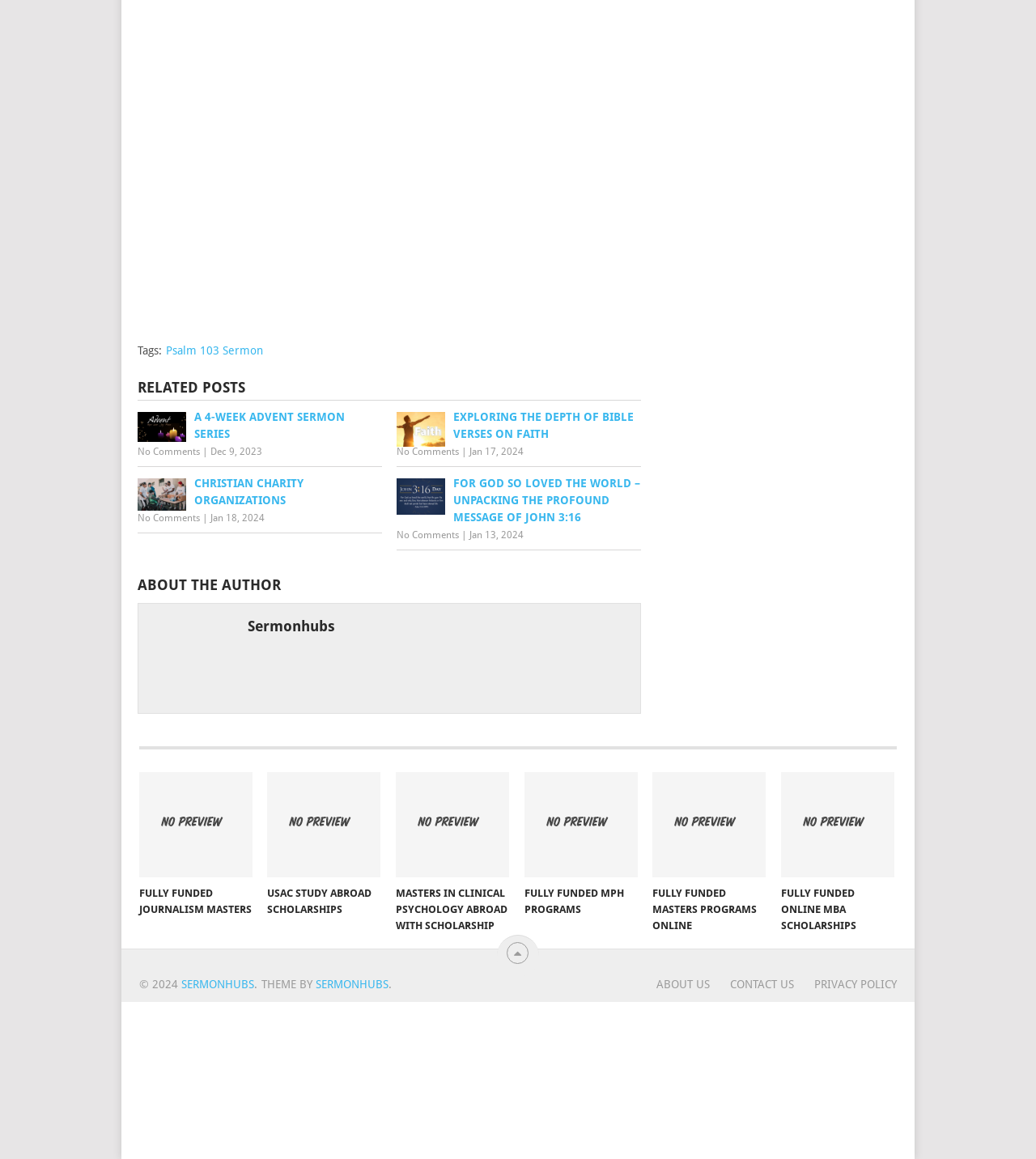Find the bounding box coordinates for the UI element whose description is: "fully funded online mba scholarships". The coordinates should be four float numbers between 0 and 1, in the format [left, top, right, bottom].

[0.754, 0.667, 0.863, 0.757]